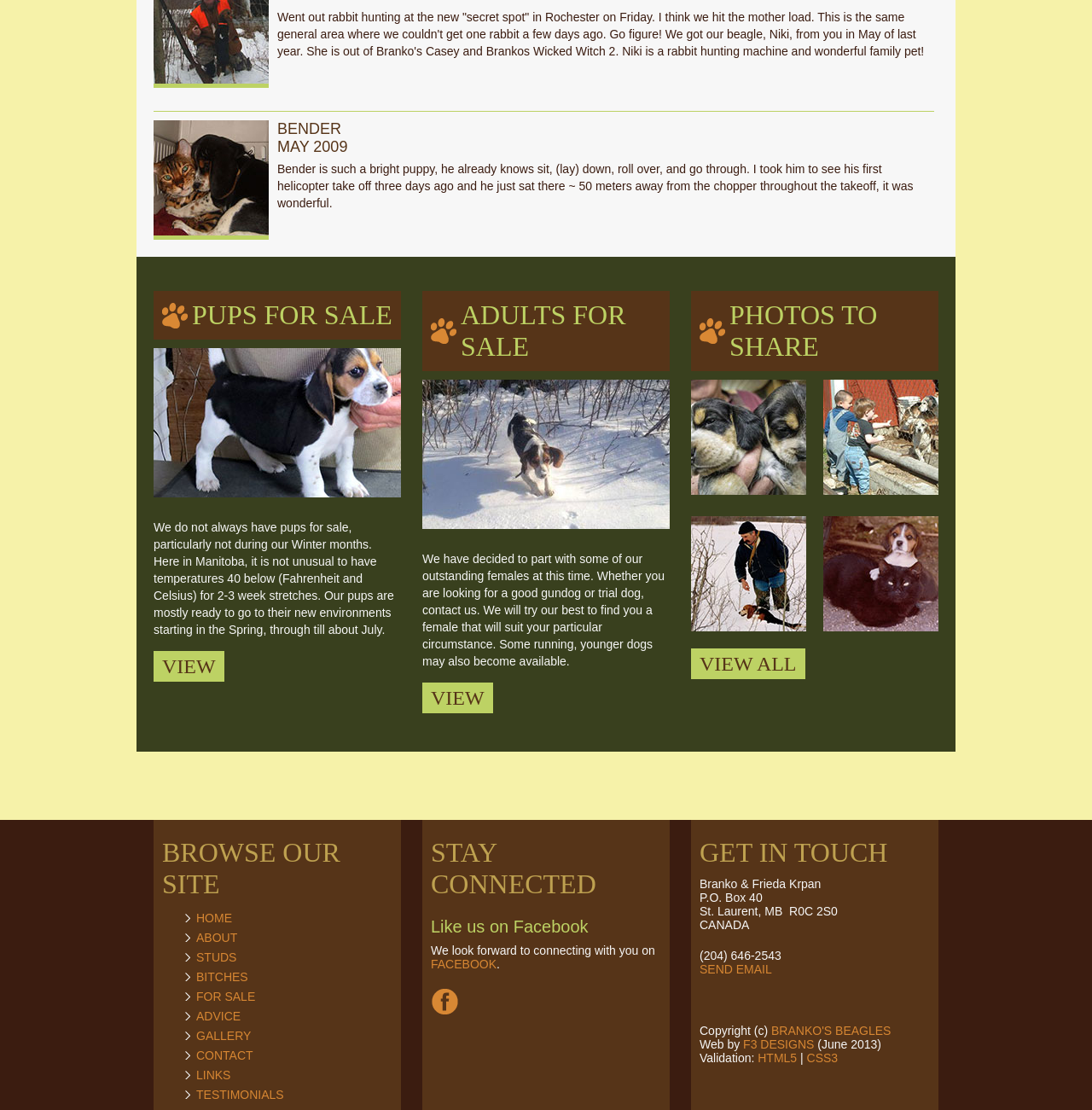Specify the bounding box coordinates of the area that needs to be clicked to achieve the following instruction: "View adults for sale".

[0.387, 0.262, 0.613, 0.334]